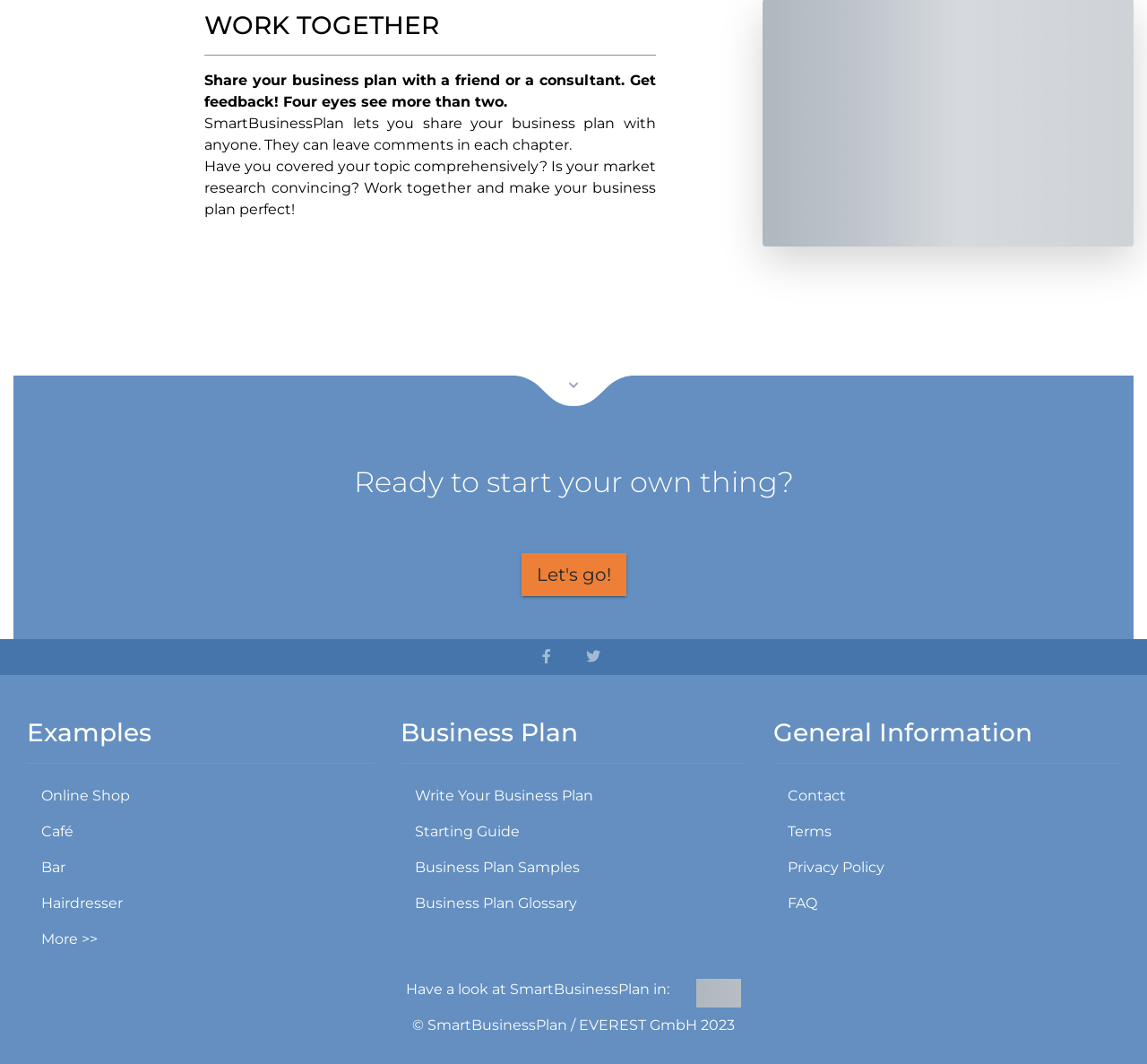Determine the bounding box coordinates of the UI element described by: "View 1 More Reply →".

None